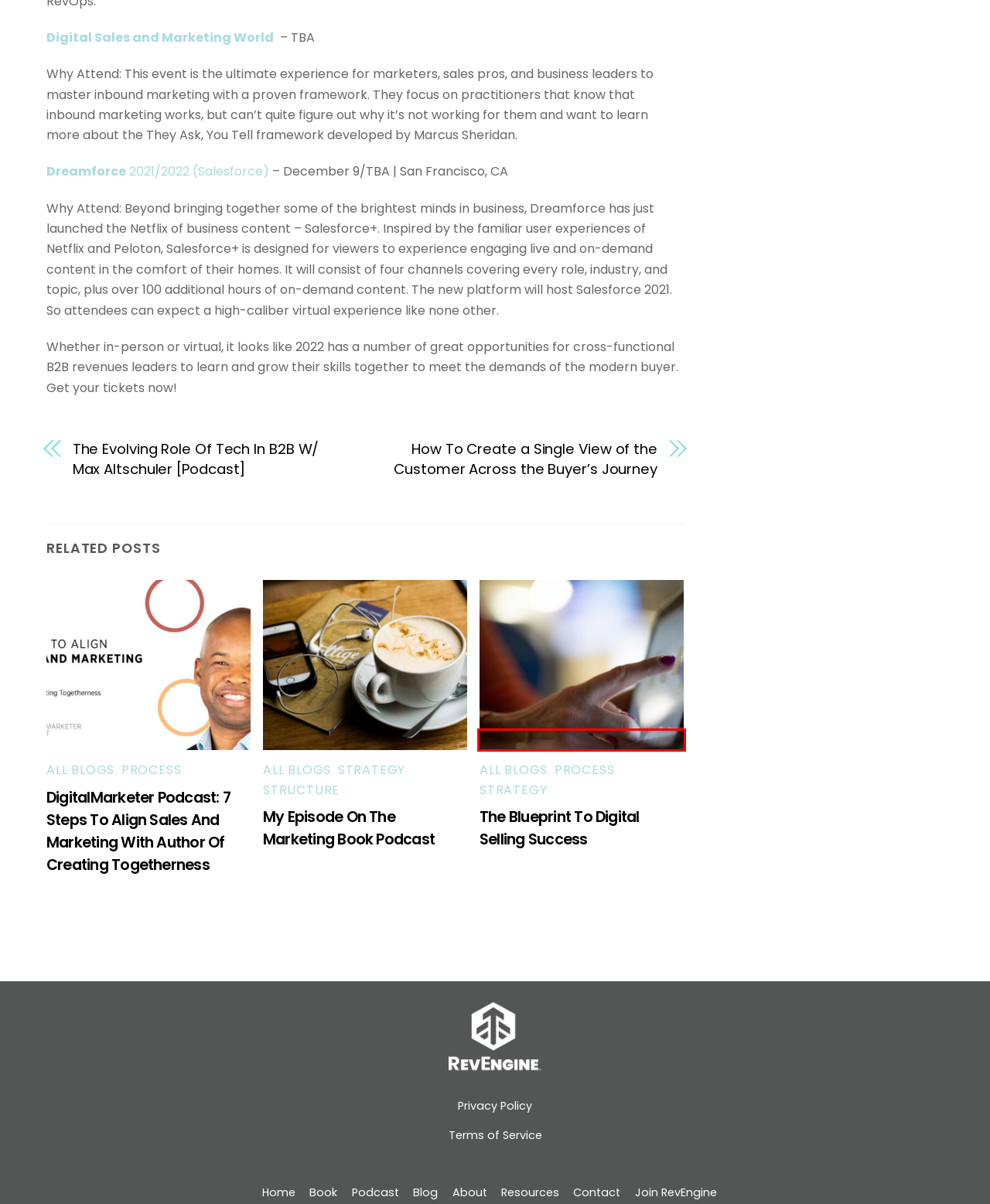You have a screenshot of a webpage with an element surrounded by a red bounding box. Choose the webpage description that best describes the new page after clicking the element inside the red bounding box. Here are the candidates:
A. About - RevEngine™
B. Process - RevEngine™
C. My Episode On The Marketing Book Podcast - RevEngine™
D. All Blogs - RevEngine™
E. Dreamforce 2024 - Salesforce.com US
F. Inbound Marketing Events & Recordings on Demand
G. Structure - RevEngine™
H. The Blueprint to Digital Selling Success - RevEngine™

H